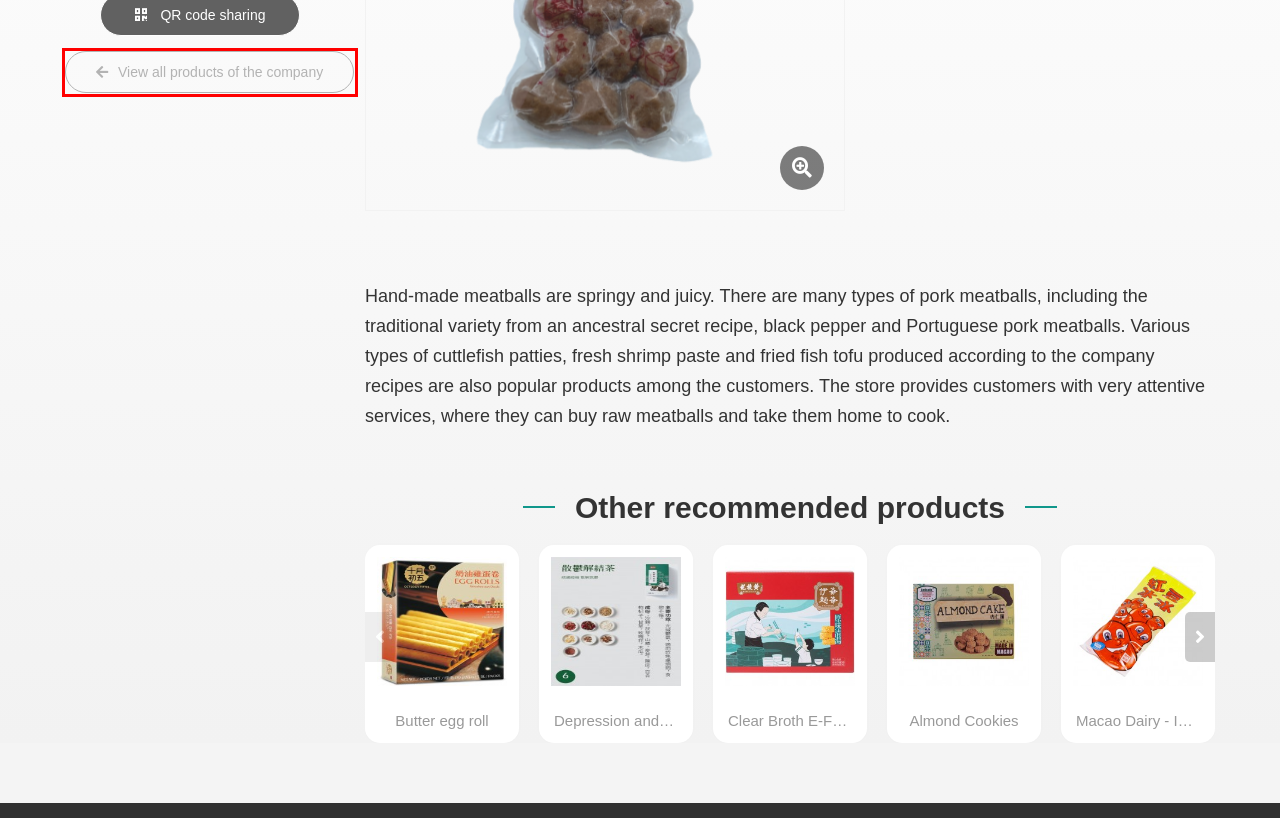Review the screenshot of a webpage that includes a red bounding box. Choose the webpage description that best matches the new webpage displayed after clicking the element within the bounding box. Here are the candidates:
A. Macao Dairy - Ice lolly (Red Bean)｜Macao Ideas
B. Almôndegas de vaca｜Macao Ideas
C. Butter egg roll｜Macao Ideas
D. Depression and Stress Relief Tea｜Macao Ideas
E. Almond Cookies and Chocolate Cookies｜Macao Ideas
F. Estabelecimento Comidas San Song Song｜Macao Ideas
G. Clear Broth E-Fu Noodles｜Macao Ideas
H. Almond Cookies｜Macao Ideas

F